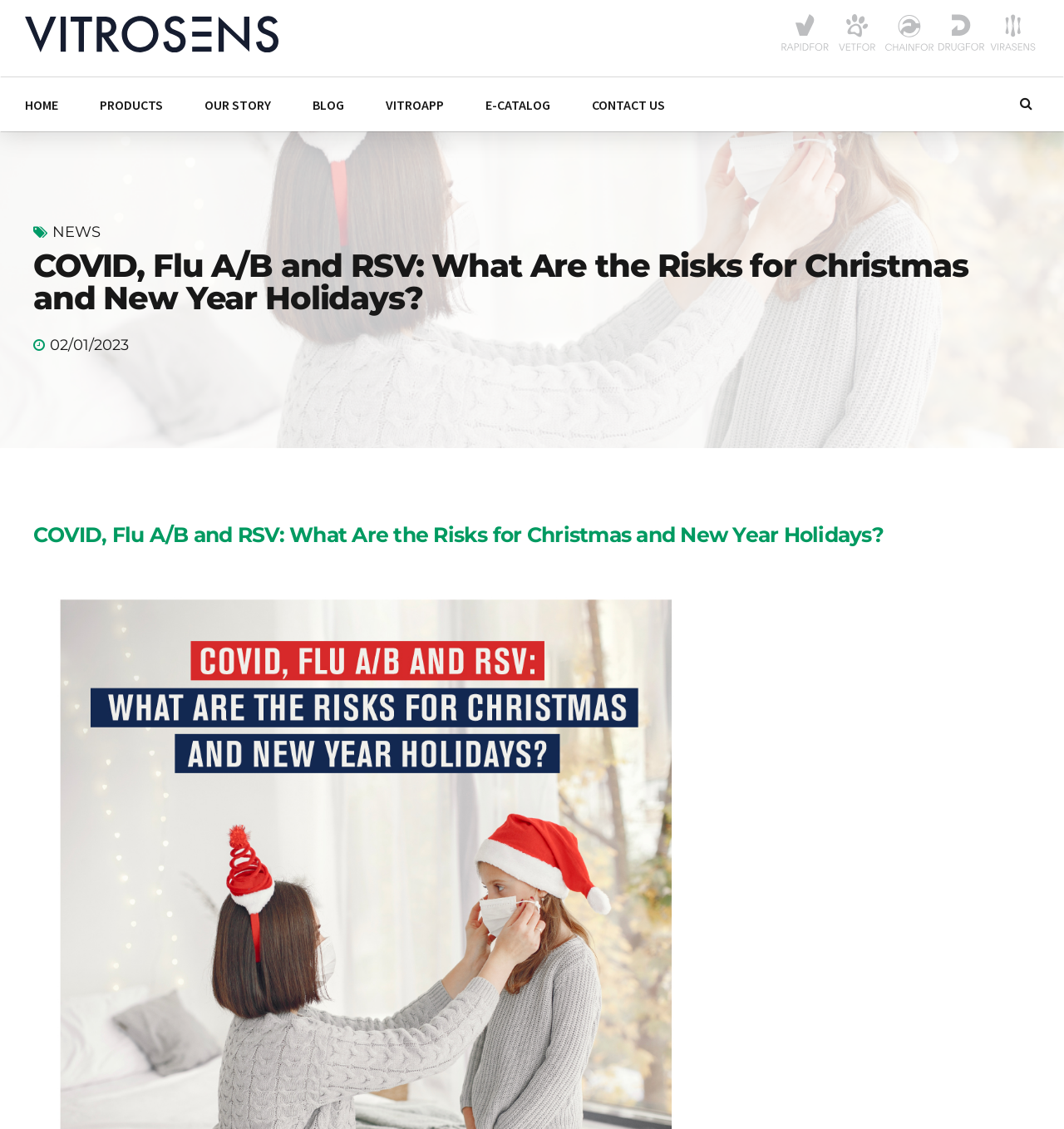What types of tests are offered by the company?
Provide a detailed and well-explained answer to the question.

I found the types of tests offered by the company by examining the navigation menu on the top of the webpage, which lists various categories of tests such as Medical Rapid Tests, Respiratory Tests, Cardiac Marker Tests, and more.